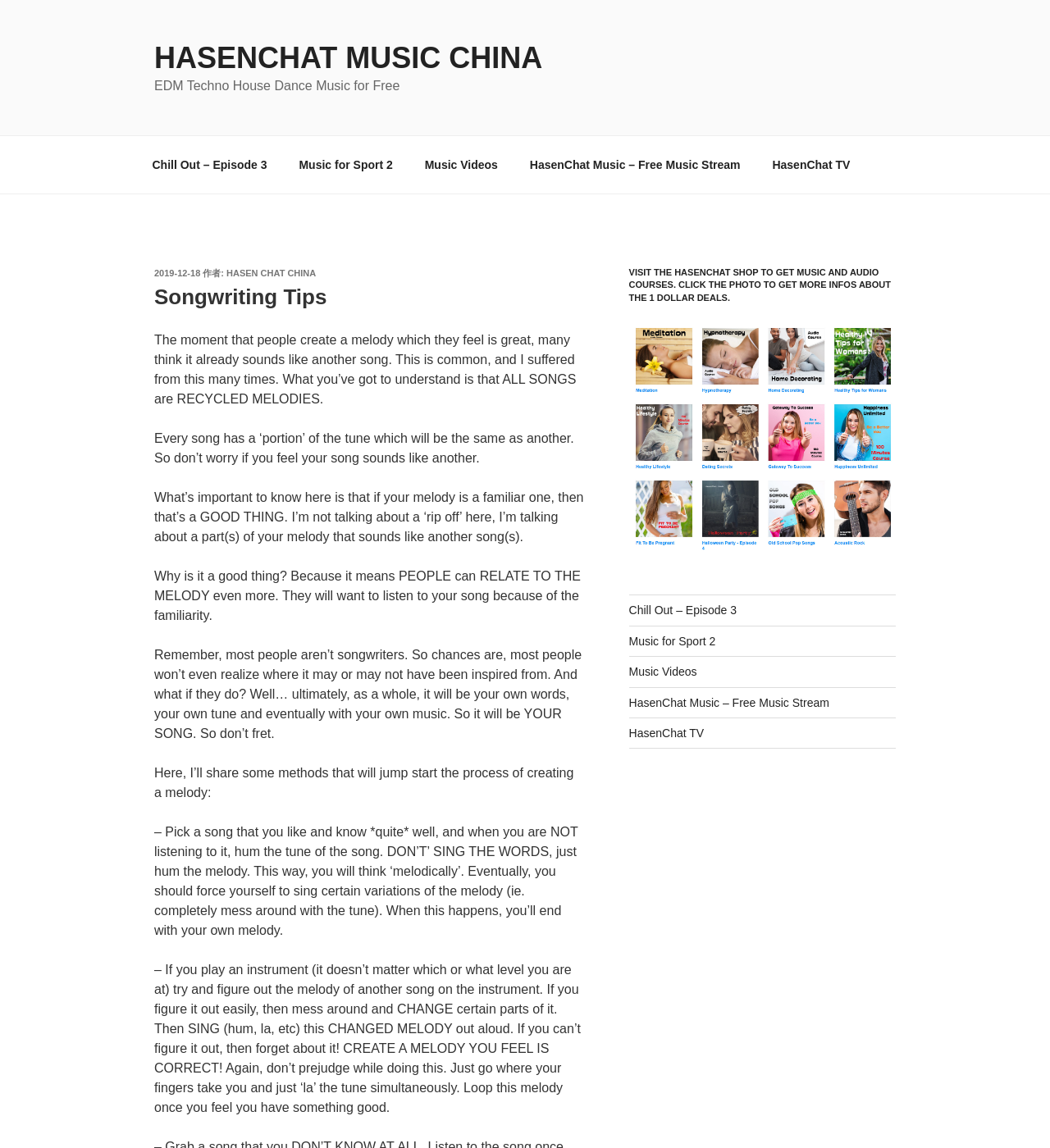What is the purpose of the 'VISIT THE HASENCHAT SHOP' section?
Kindly offer a detailed explanation using the data available in the image.

The 'VISIT THE HASENCHAT SHOP' section is promoting music and audio courses, as evident from the text and the image. The section is encouraging users to visit the shop to get more information about the 1-dollar deals.